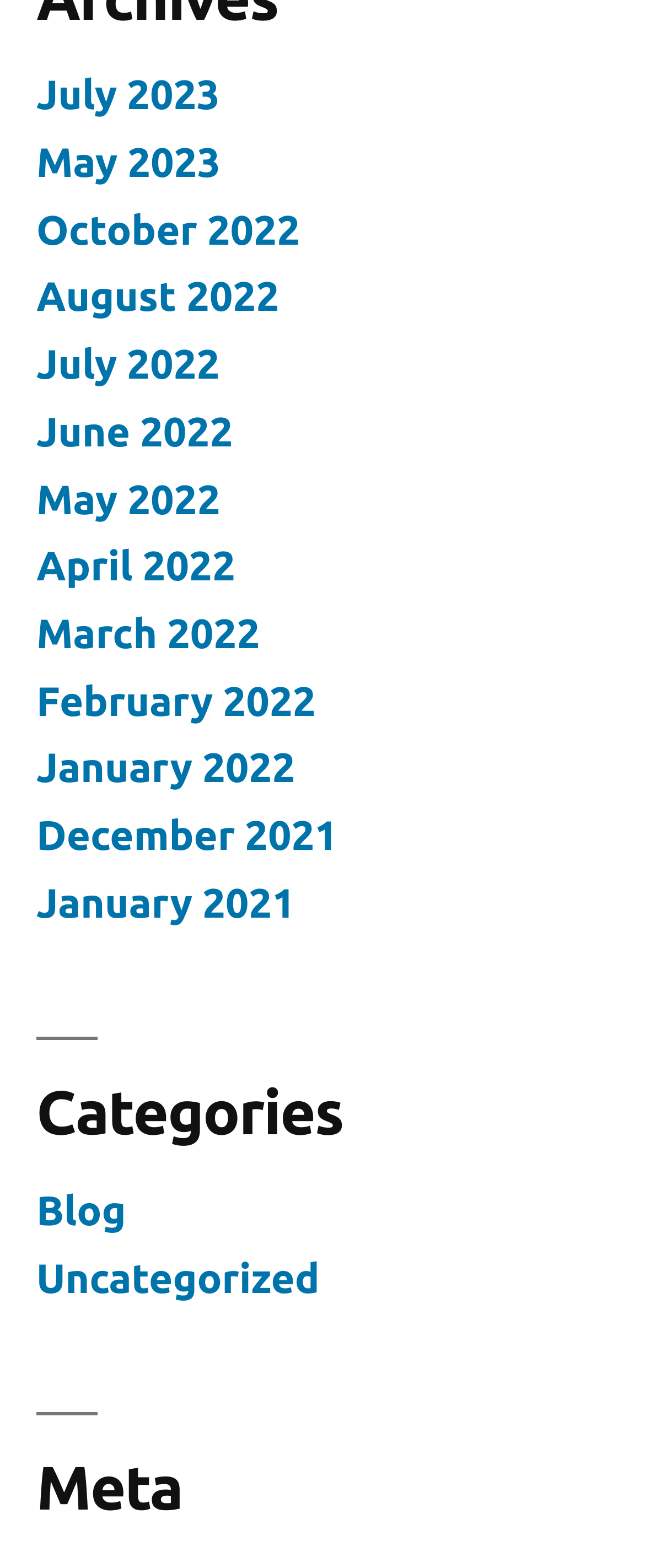How many archive links are available?
Examine the image and give a concise answer in one word or a short phrase.

12